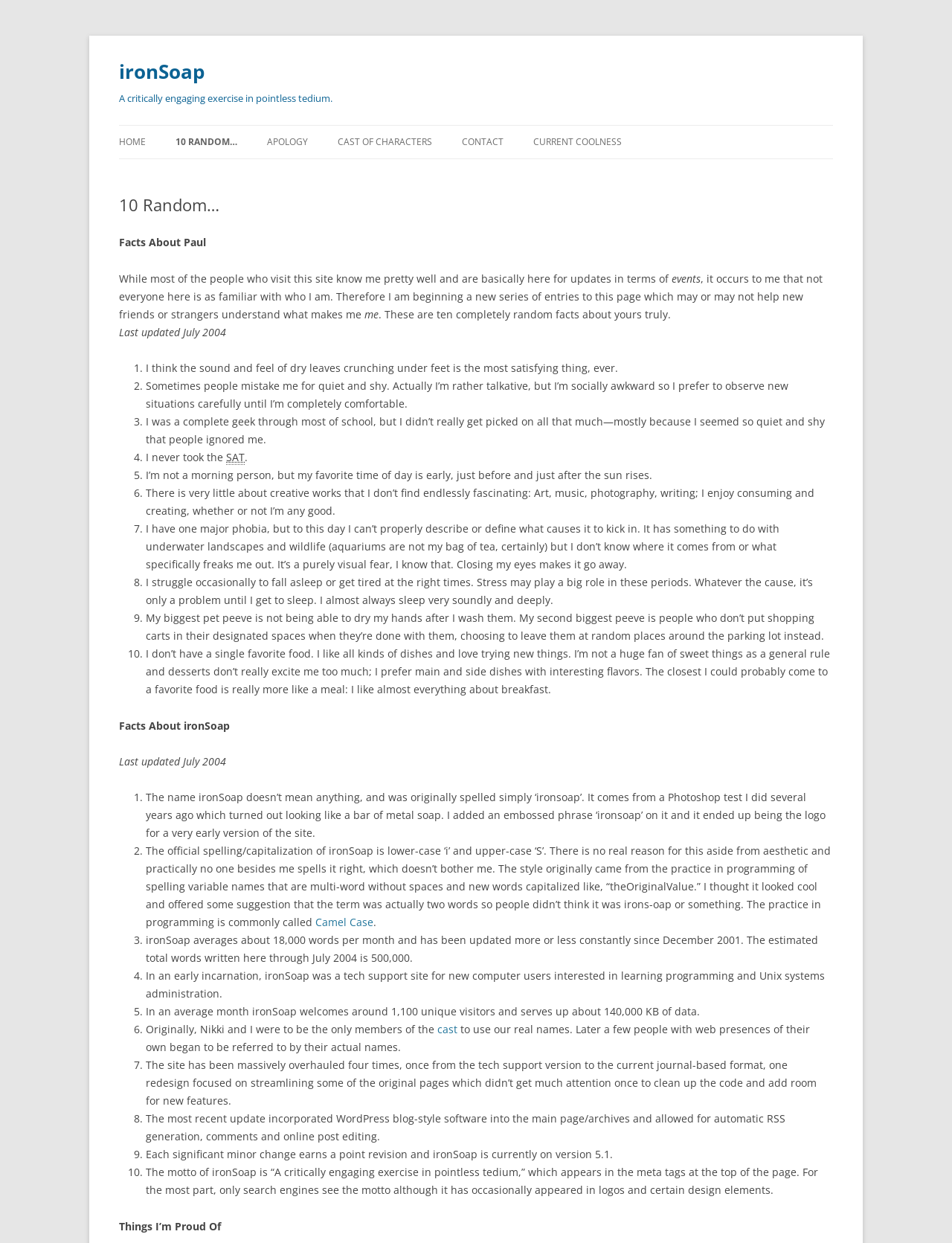Provide the bounding box coordinates of the area you need to click to execute the following instruction: "Click the 'HOME' link".

[0.125, 0.101, 0.153, 0.128]